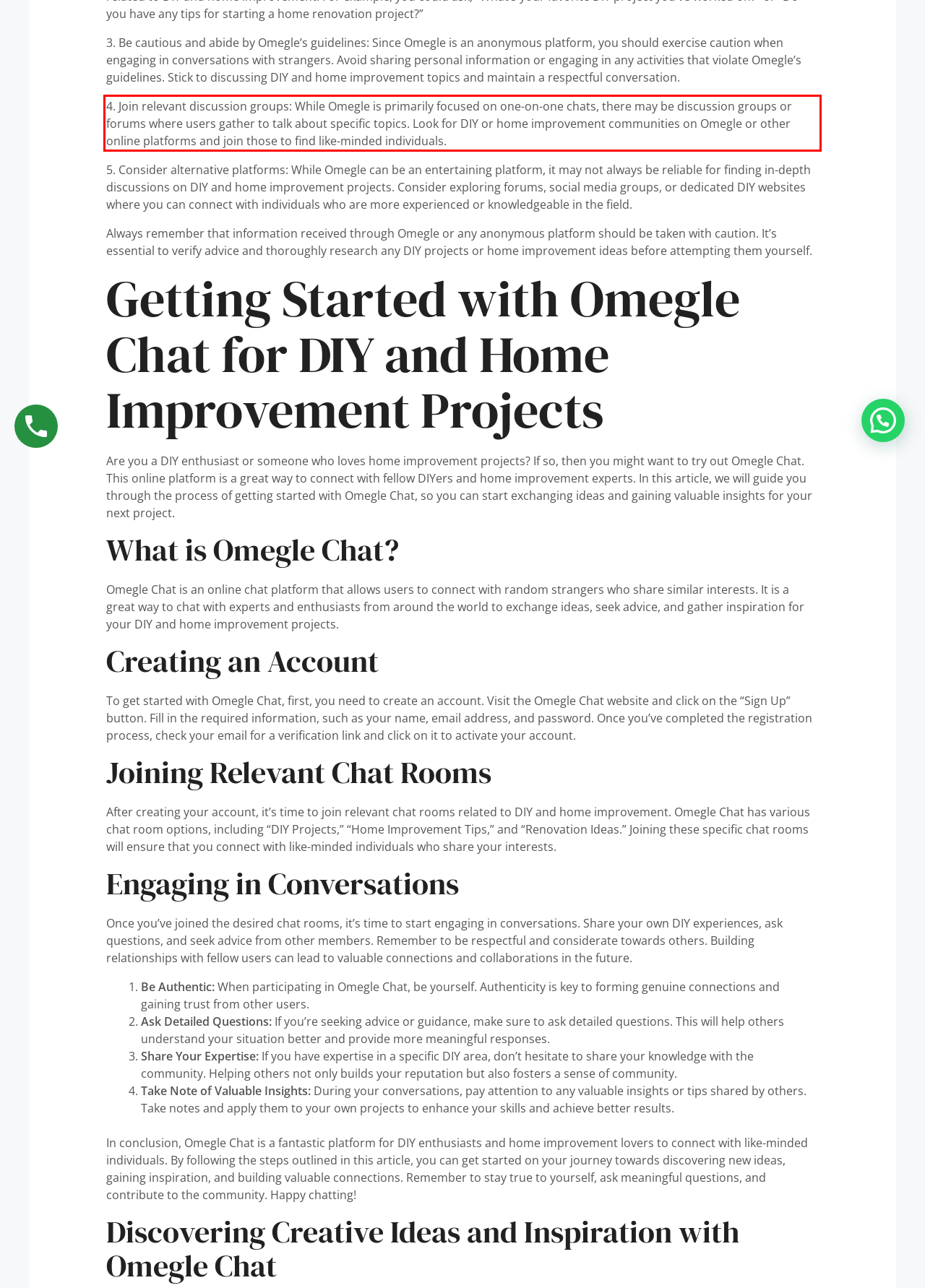By examining the provided screenshot of a webpage, recognize the text within the red bounding box and generate its text content.

4. Join relevant discussion groups: While Omegle is primarily focused on one-on-one chats, there may be discussion groups or forums where users gather to talk about specific topics. Look for DIY or home improvement communities on Omegle or other online platforms and join those to find like-minded individuals.